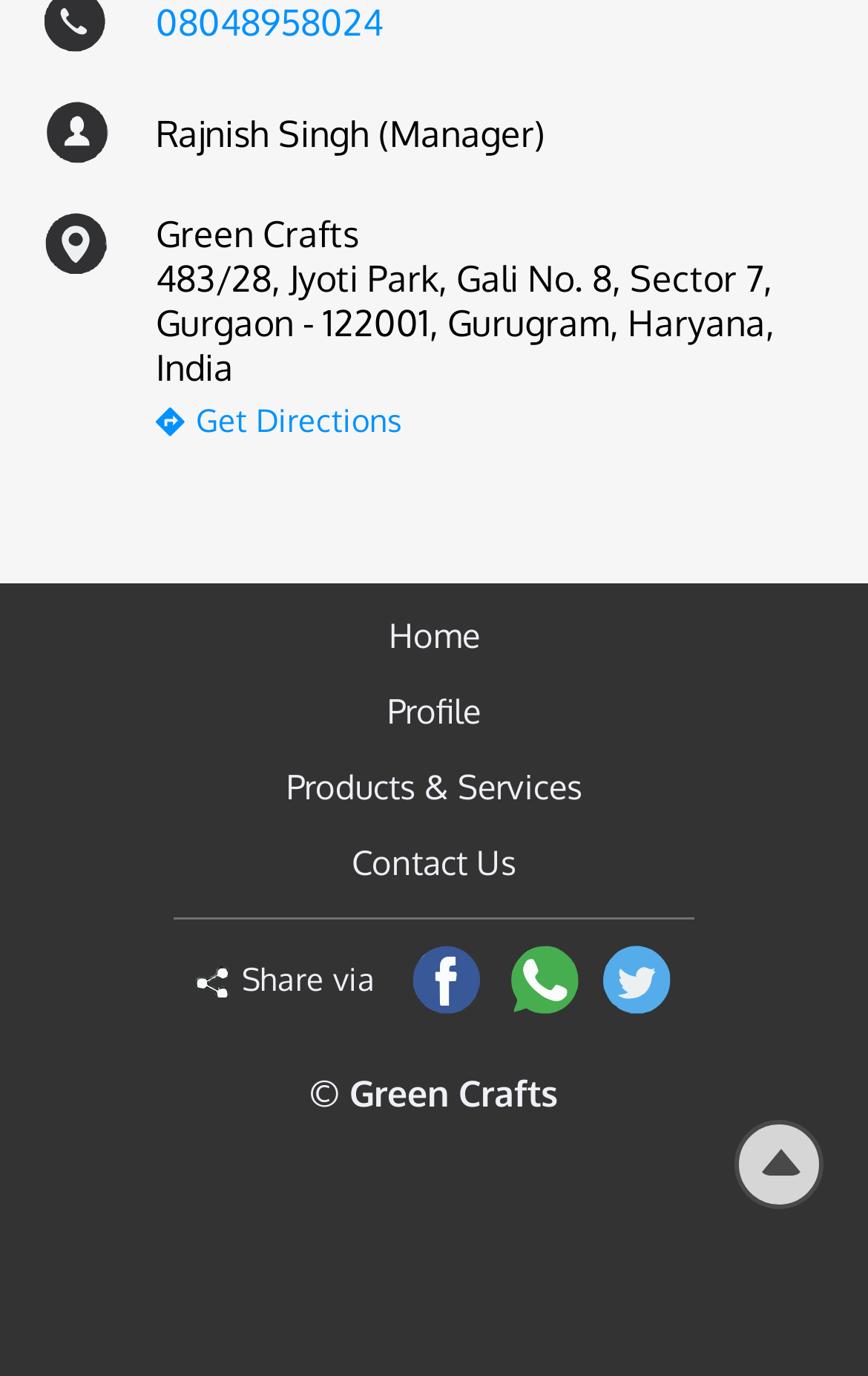Please provide a detailed answer to the question below based on the screenshot: 
What is the address of Green Crafts?

The address is mentioned in the static text element '483/28, Jyoti Park, Gali No. 8, Sector 7, Gurgaon - 122001, Gurugram, Haryana, India'.